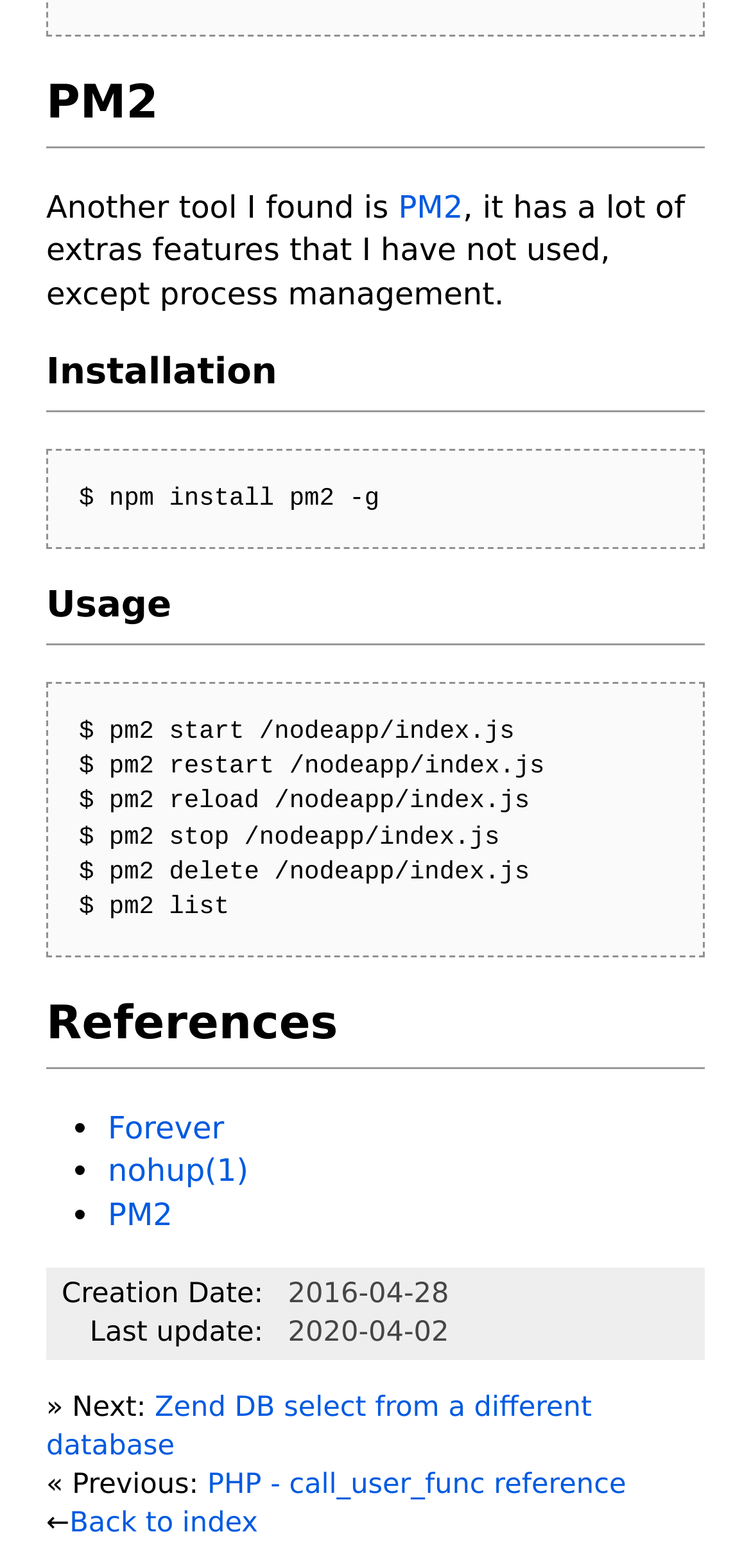What is the name of the tool mentioned in the heading?
Look at the image and respond to the question as thoroughly as possible.

The heading 'PM2' is located at the top of the webpage, indicating that the webpage is about a tool called PM2.